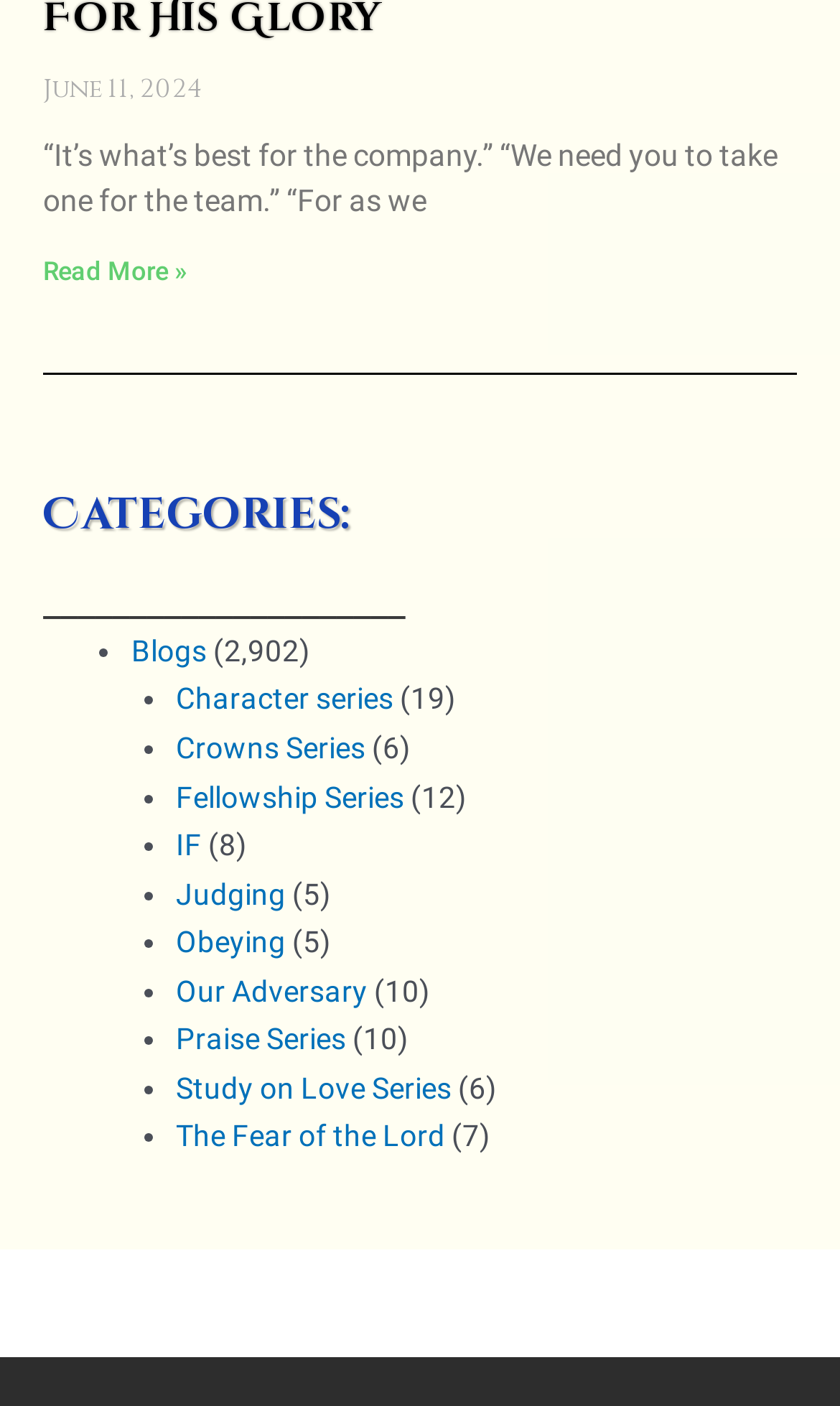What is the date displayed at the top?
Examine the image and give a concise answer in one word or a short phrase.

June 11, 2024